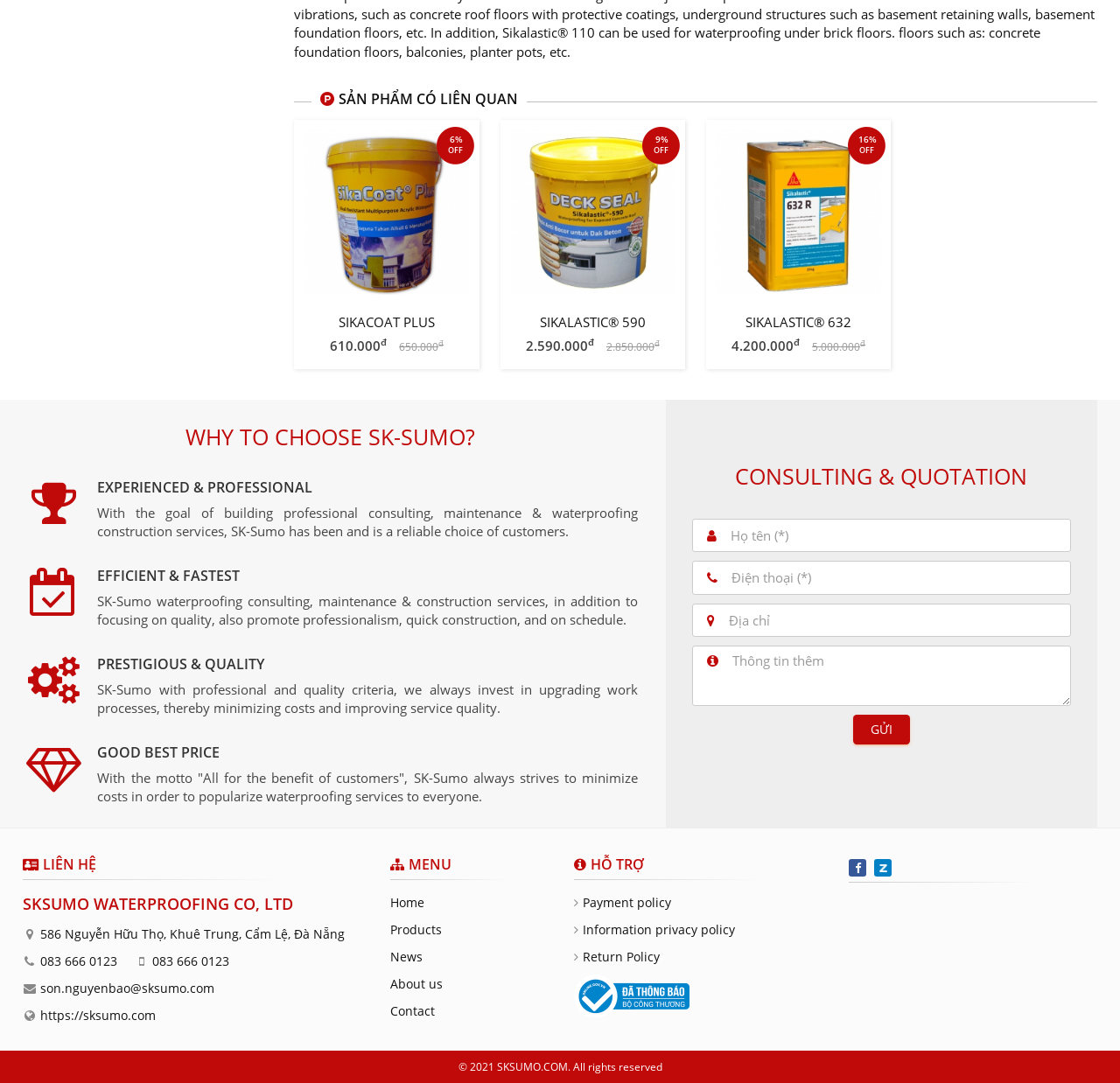Answer the question in one word or a short phrase:
What is the purpose of the consulting service?

Building professional consulting